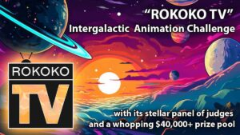What is the purpose of the challenge?
Answer the question with detailed information derived from the image.

The purpose of the challenge is to provide a platform for animators to showcase their skills and creativity in a captivating intergalactic theme, promising rewarding opportunities and recognition in the field of animation.